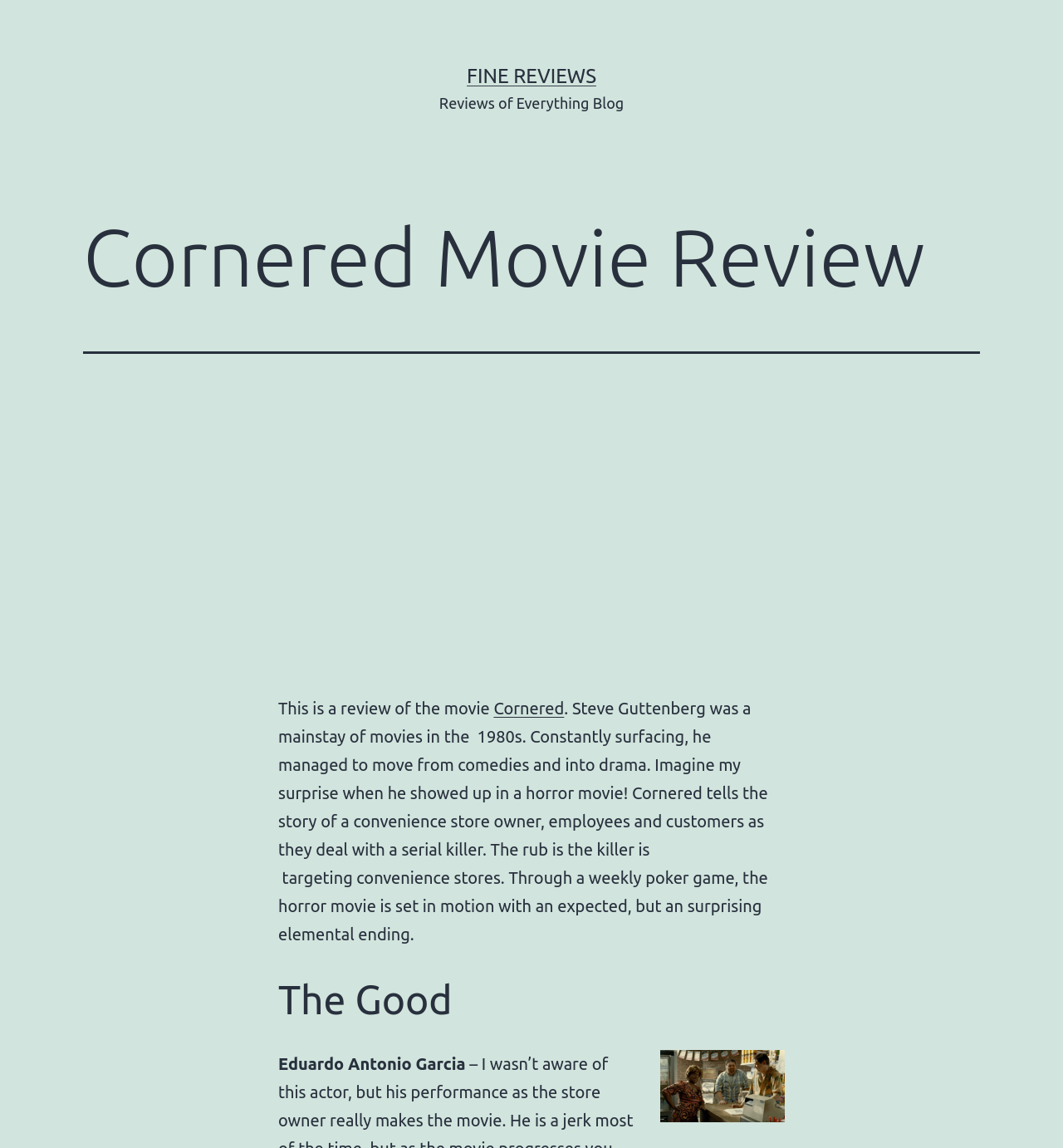Give a detailed overview of the webpage's appearance and contents.

The webpage is a movie review page, specifically for the movie "Cornered". At the top, there is a link to "FINE REVIEWS" and a static text "Reviews of Everything Blog". Below this, there is a header section with a heading "Cornered Movie Review". 

On the left side, there is an advertisement iframe. To the right of the advertisement, there is a static text "This is a review of the movie" followed by a link to "Cornered". Below this, there is a lengthy static text that summarizes the movie's plot, mentioning the main actor Steve Guttenberg and the storyline of a serial killer targeting convenience stores.

Further down, there is a heading "The Good" with an image "Cornered Movie Review Photo" to its right. Below the image, there is a static text "Eduardo Antonio Garcia".